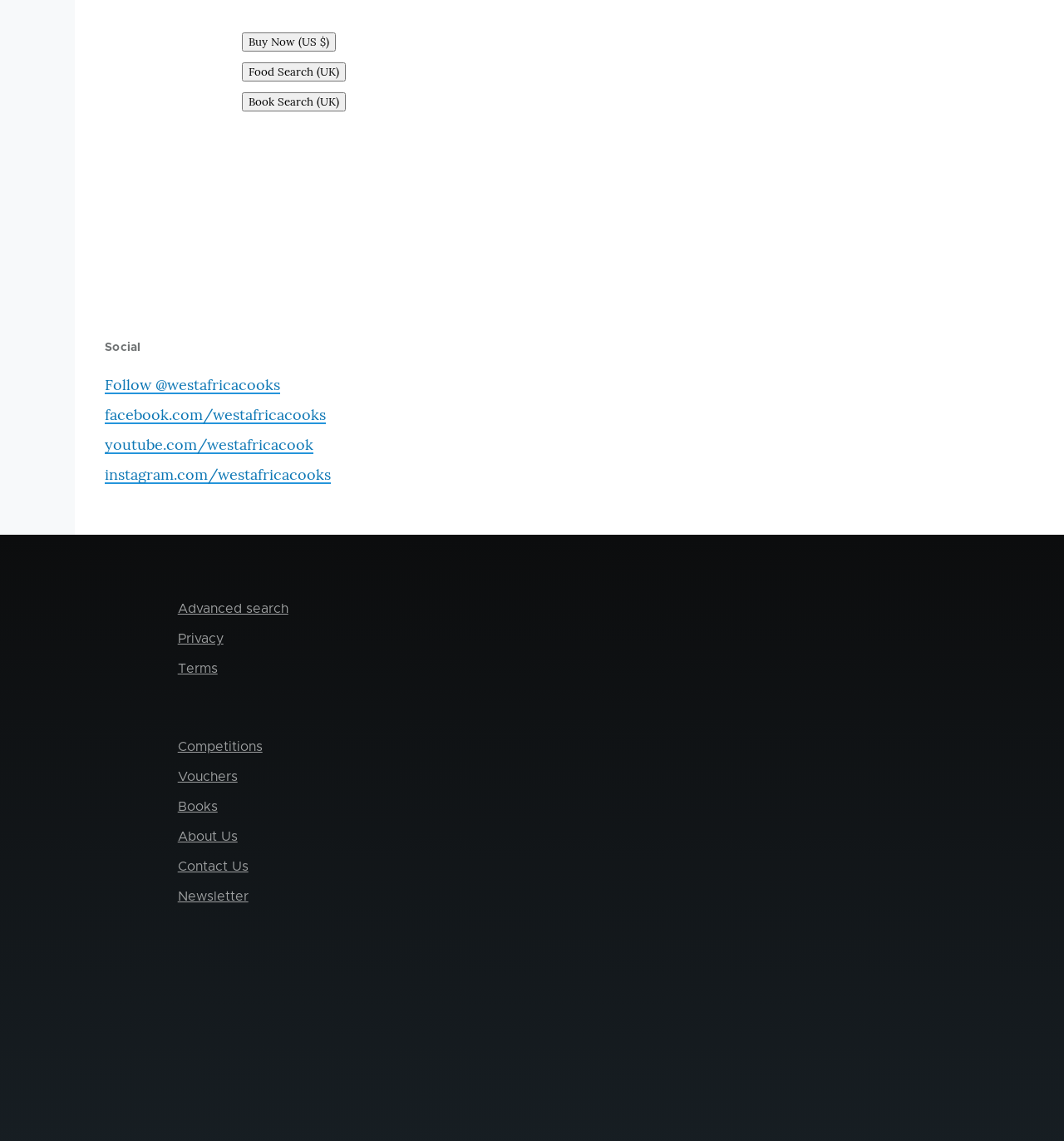Determine the bounding box coordinates of the region to click in order to accomplish the following instruction: "Follow on Twitter". Provide the coordinates as four float numbers between 0 and 1, specifically [left, top, right, bottom].

[0.098, 0.329, 0.263, 0.345]